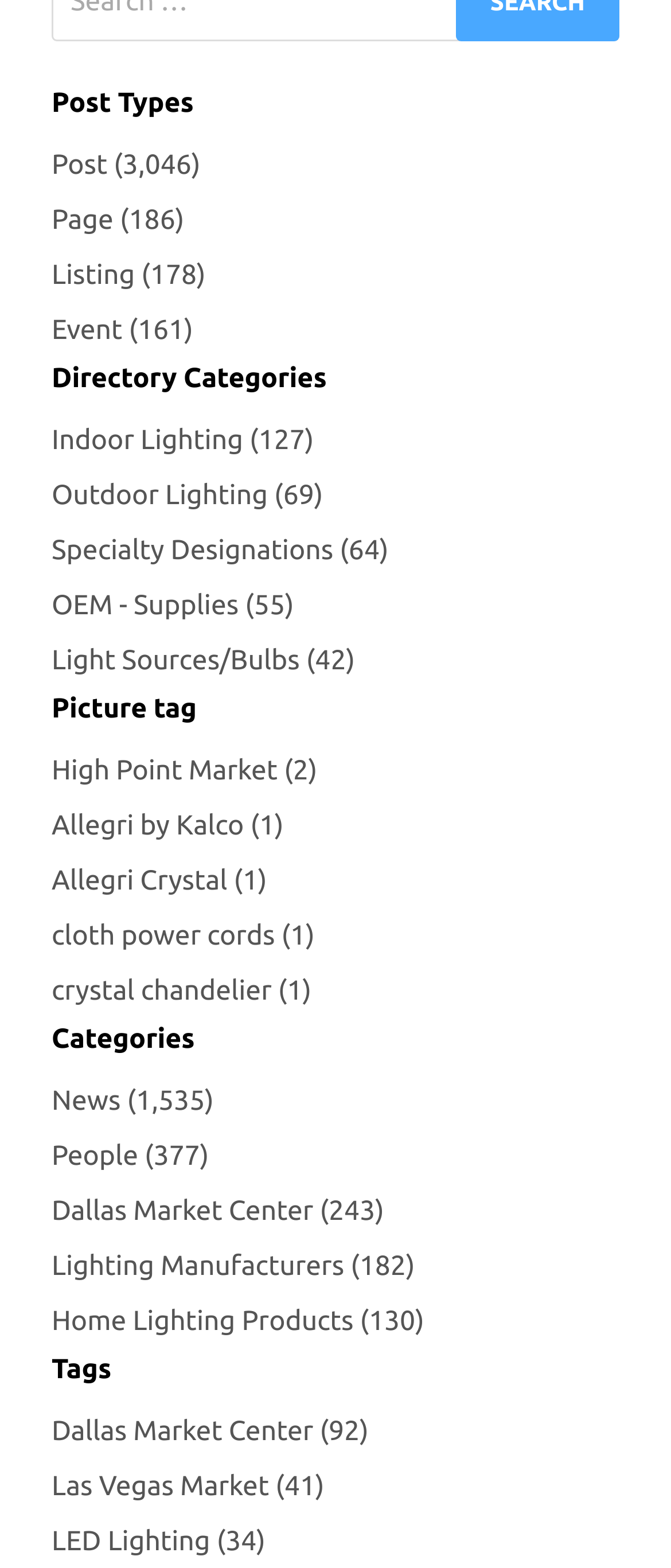Find the coordinates for the bounding box of the element with this description: "crystal chandelier (1)".

[0.077, 0.616, 0.464, 0.647]